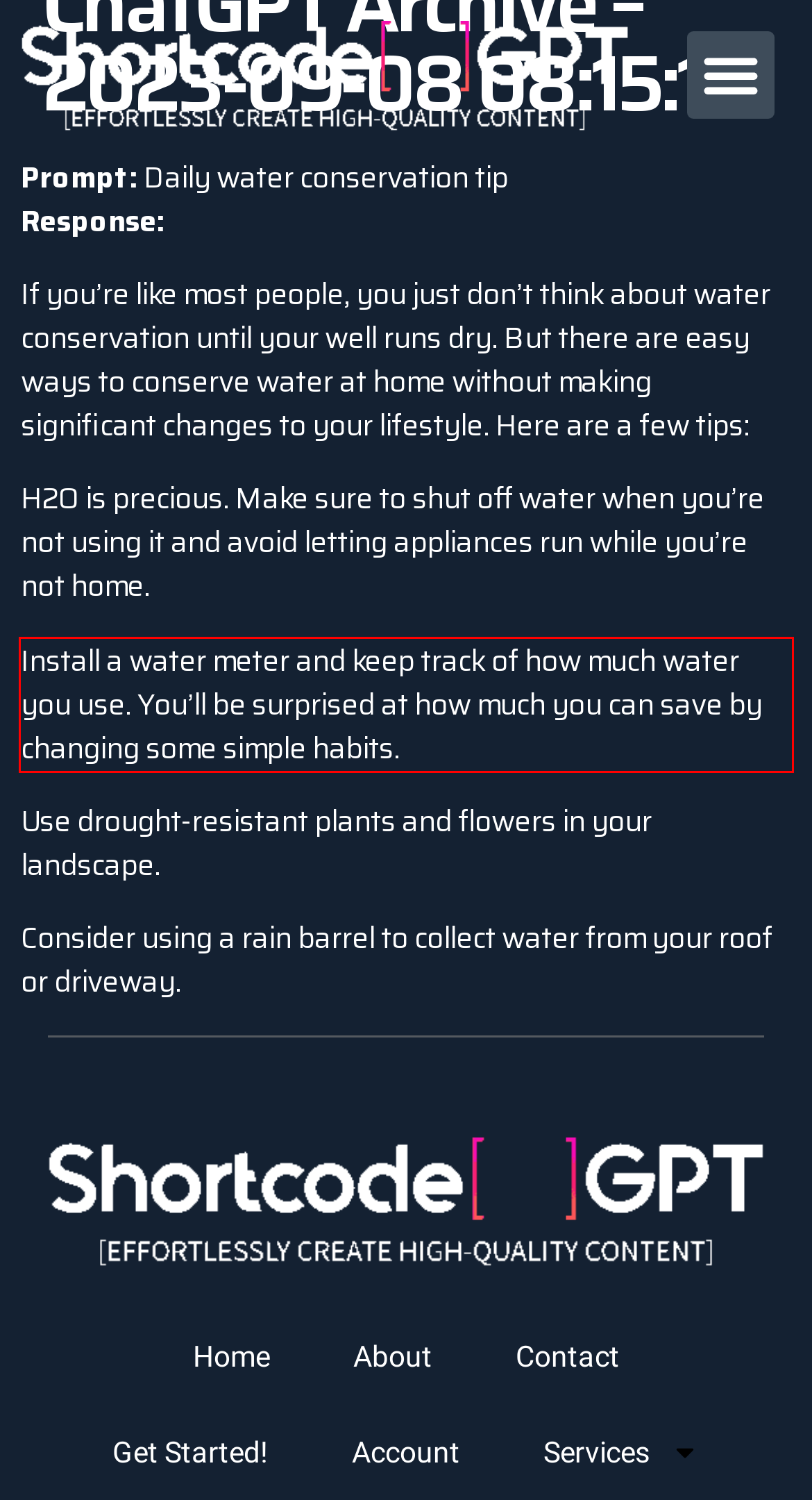Please look at the screenshot provided and find the red bounding box. Extract the text content contained within this bounding box.

Install a water meter and keep track of how much water you use. You’ll be surprised at how much you can save by changing some simple habits.